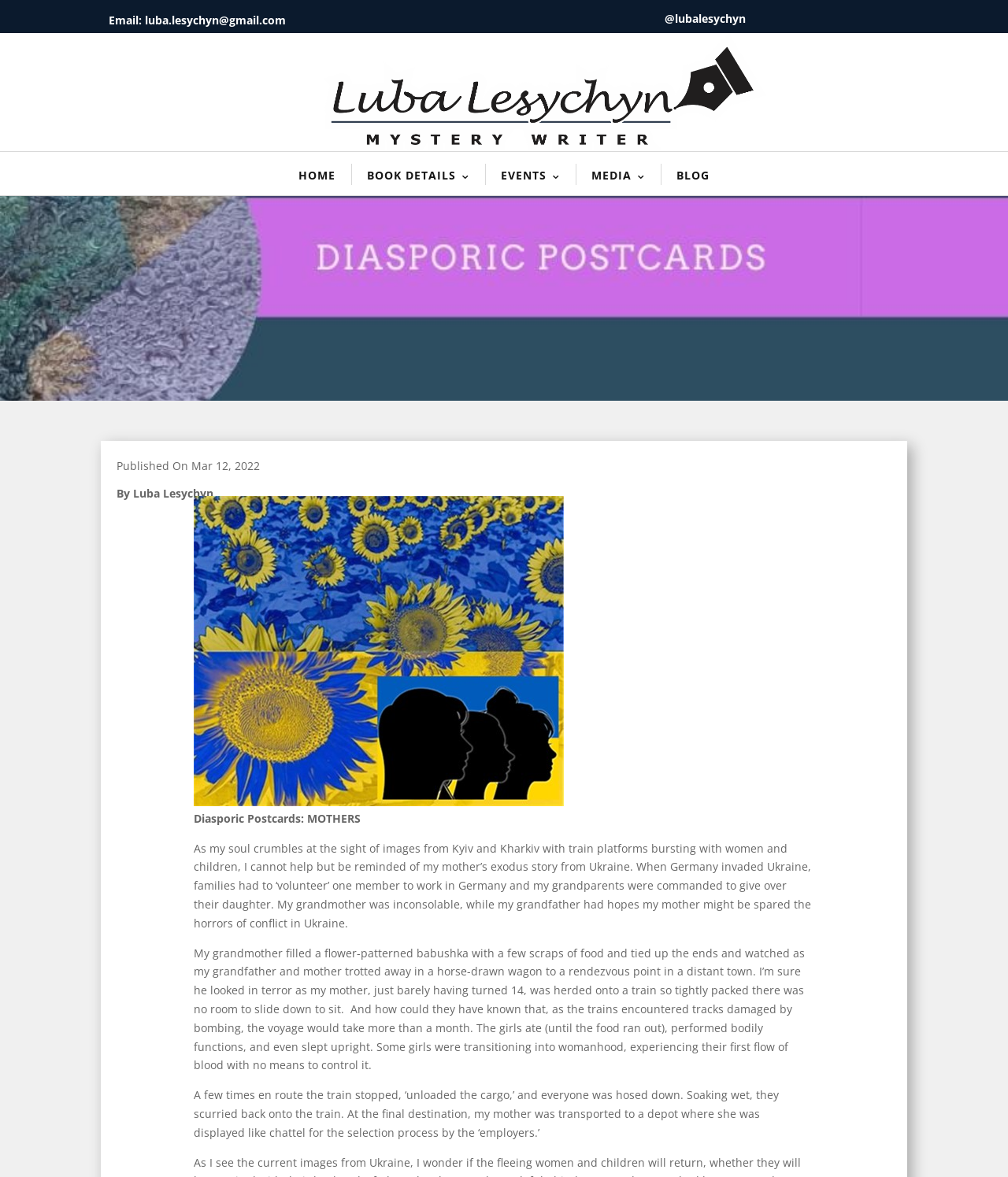Detail the webpage's structure and highlights in your description.

This webpage is about the author Luba Lesychyn's personal story, specifically her mother's exodus from Ukraine during the war. At the top left corner, there is an email address and a social media handle. Below that, there is a navigation menu with links to "HOME", "BOOK DETAILS 3", "EVENTS 3", "MEDIA 3", and "BLOG".

On the left side of the page, there is a publication date and the author's name. Next to it, there is a large image that takes up most of the page's width. Above the image, there is a title "Diasporic Postcards: MOTHERS". 

Below the image, there is a long passage of text that tells the story of the author's mother, who was forced to work in Germany during the war. The text is divided into three paragraphs, describing the mother's journey from Ukraine to Germany, the harsh conditions on the train, and the selection process at the final destination. The text is quite detailed and emotive, conveying the author's emotional response to her mother's story.